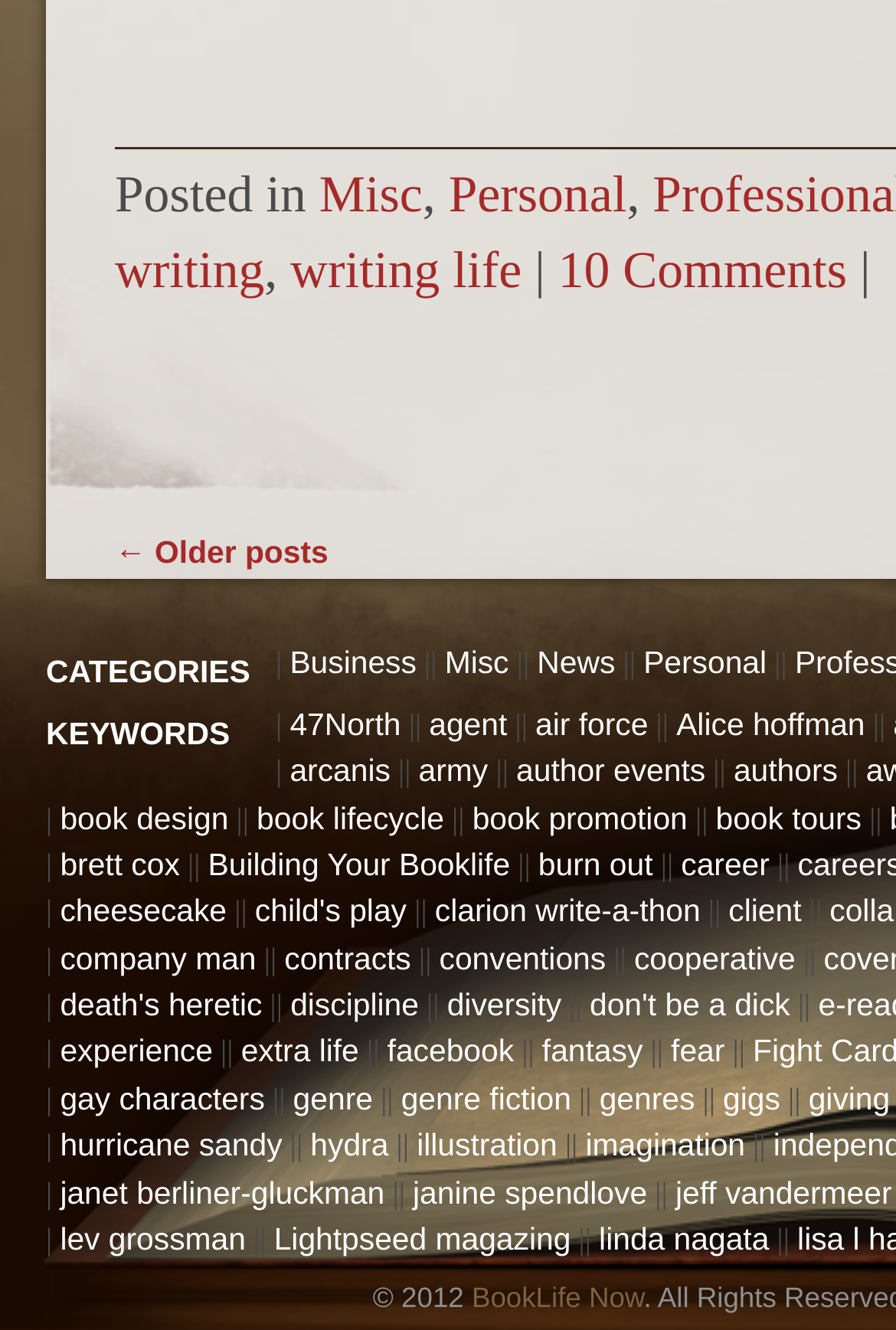Given the following UI element description: "don't be a dick", find the bounding box coordinates in the webpage screenshot.

[0.658, 0.743, 0.882, 0.769]